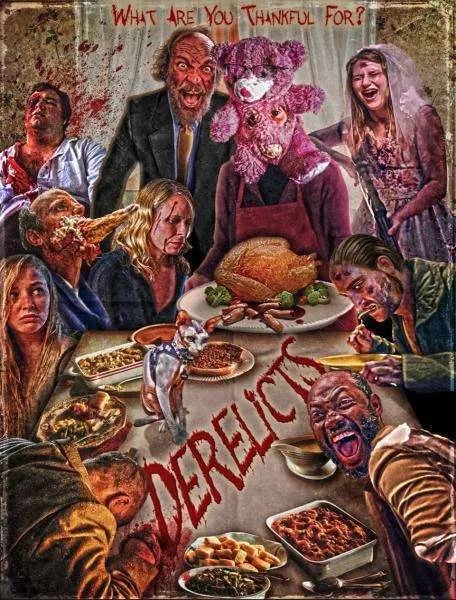Respond to the question below with a concise word or phrase:
What is the centerpiece of the dinner table?

A turkey